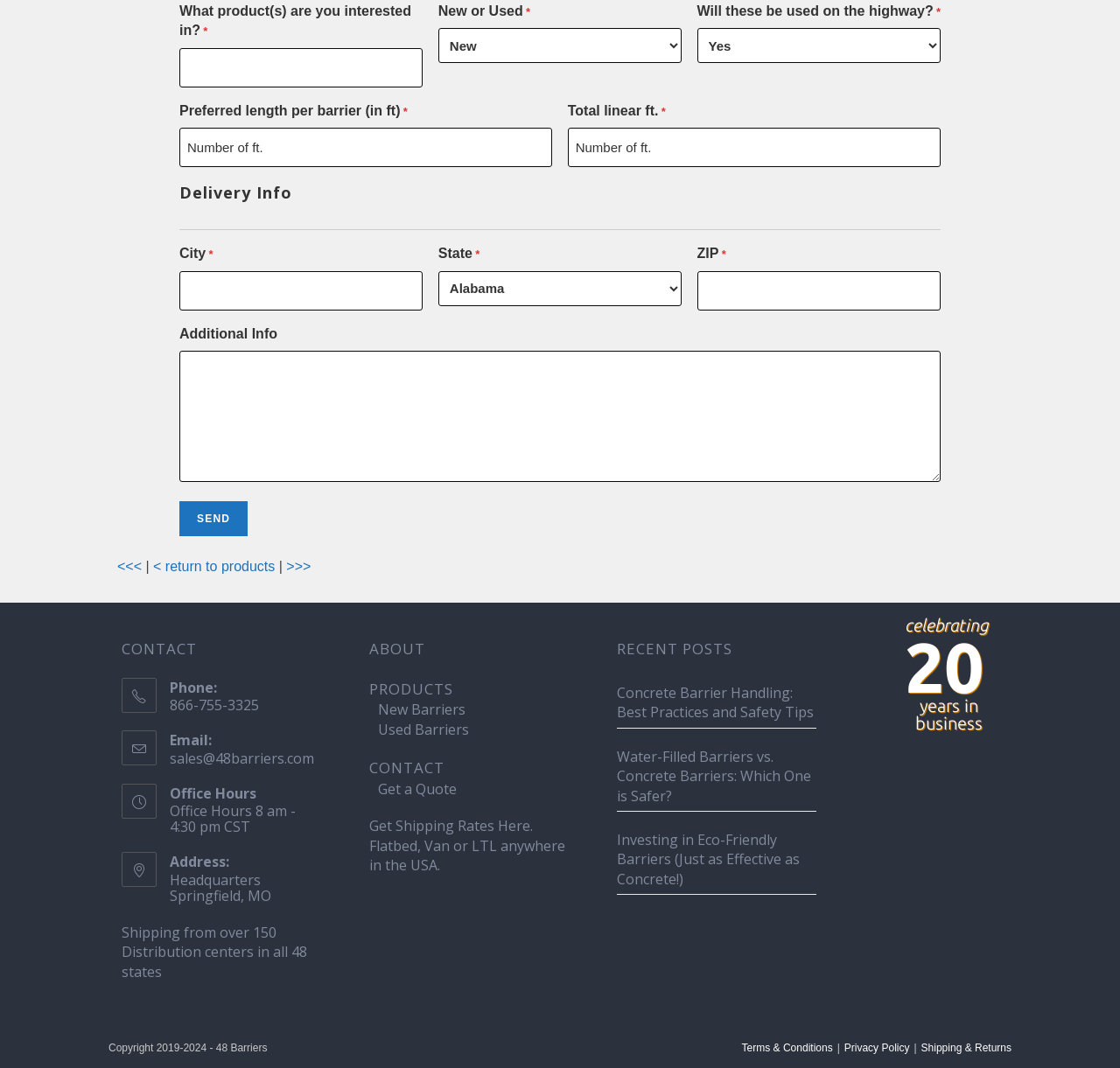Identify the bounding box coordinates for the region to click in order to carry out this instruction: "Click 'Send' button". Provide the coordinates using four float numbers between 0 and 1, formatted as [left, top, right, bottom].

[0.16, 0.469, 0.221, 0.502]